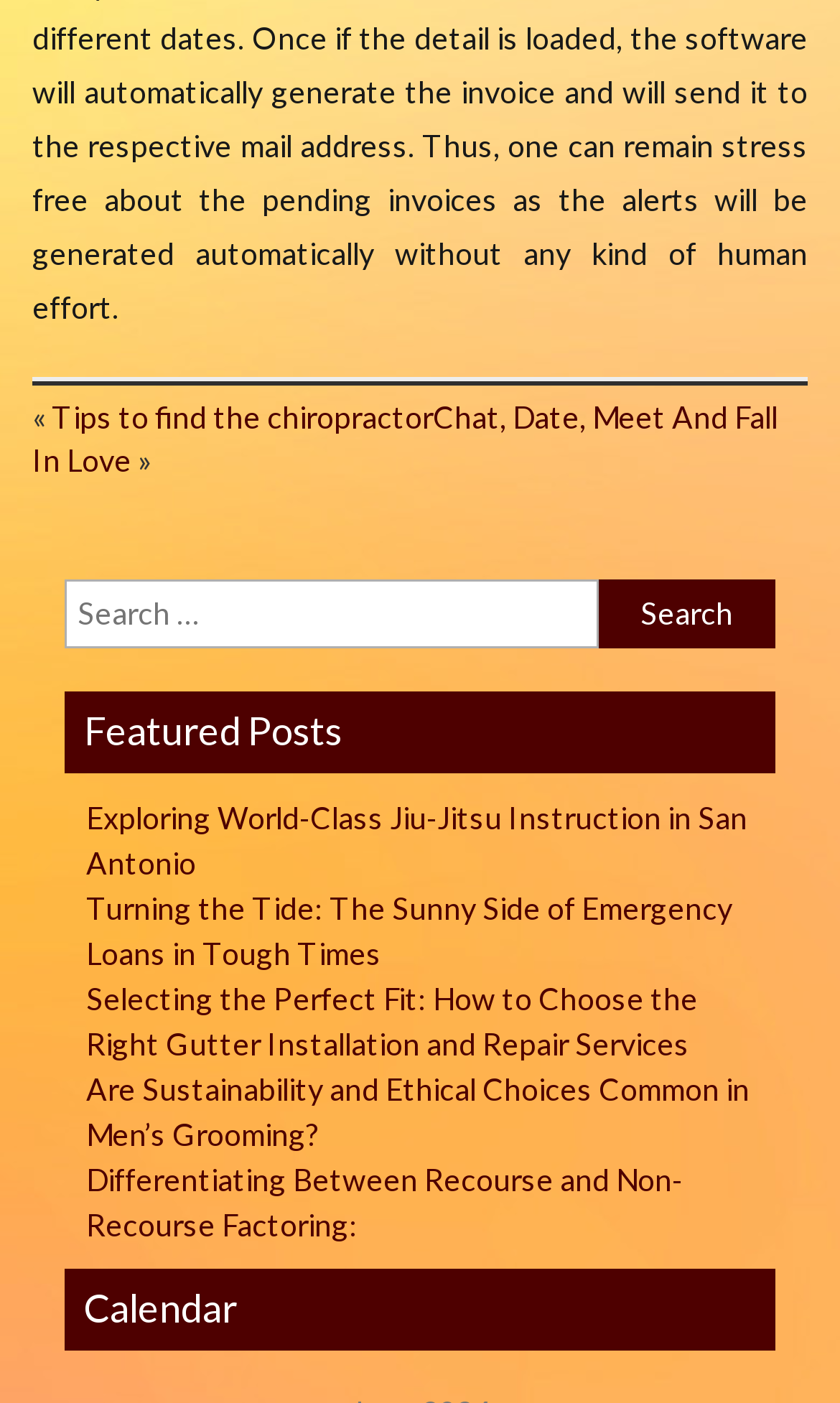Provide a brief response to the question below using one word or phrase:
What is the orientation of the separator at the top of the page?

Horizontal